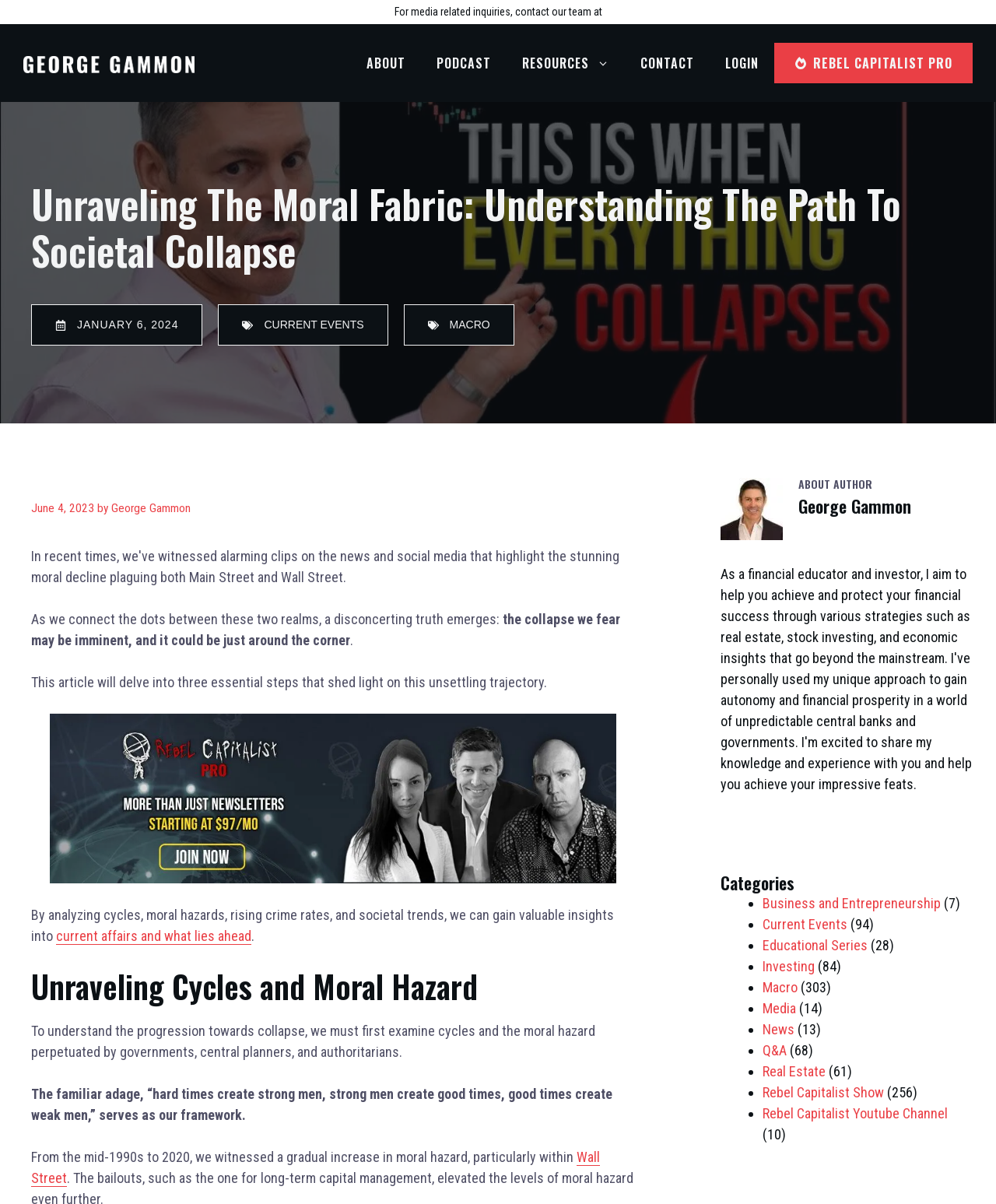What is the date of the article?
Answer the question with a detailed explanation, including all necessary information.

I found the answer by looking at the button with the text 'JANUARY 6, 2024', which likely indicates the publication date of the article.